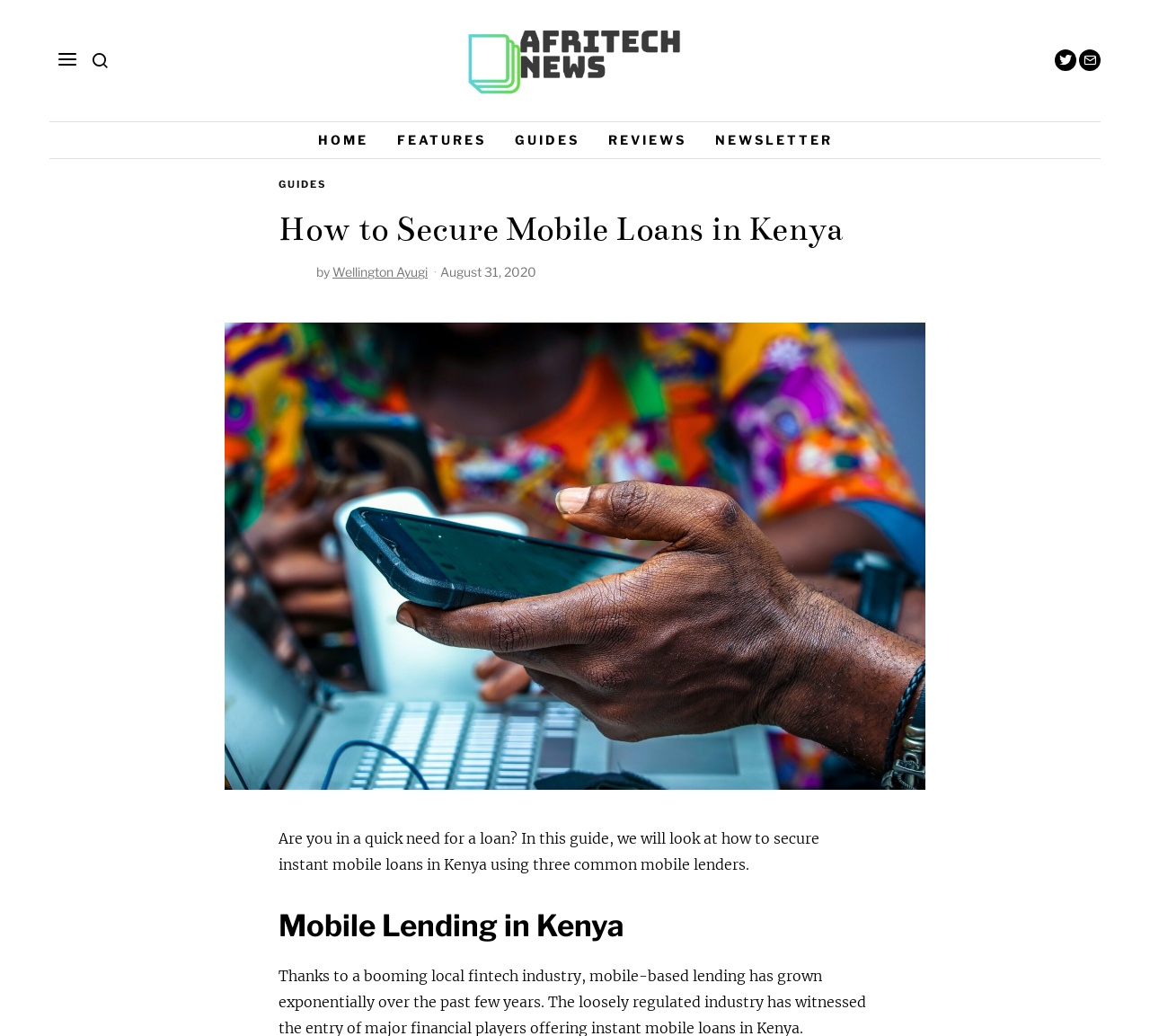Could you specify the bounding box coordinates for the clickable section to complete the following instruction: "Click on HOME"?

[0.265, 0.118, 0.331, 0.152]